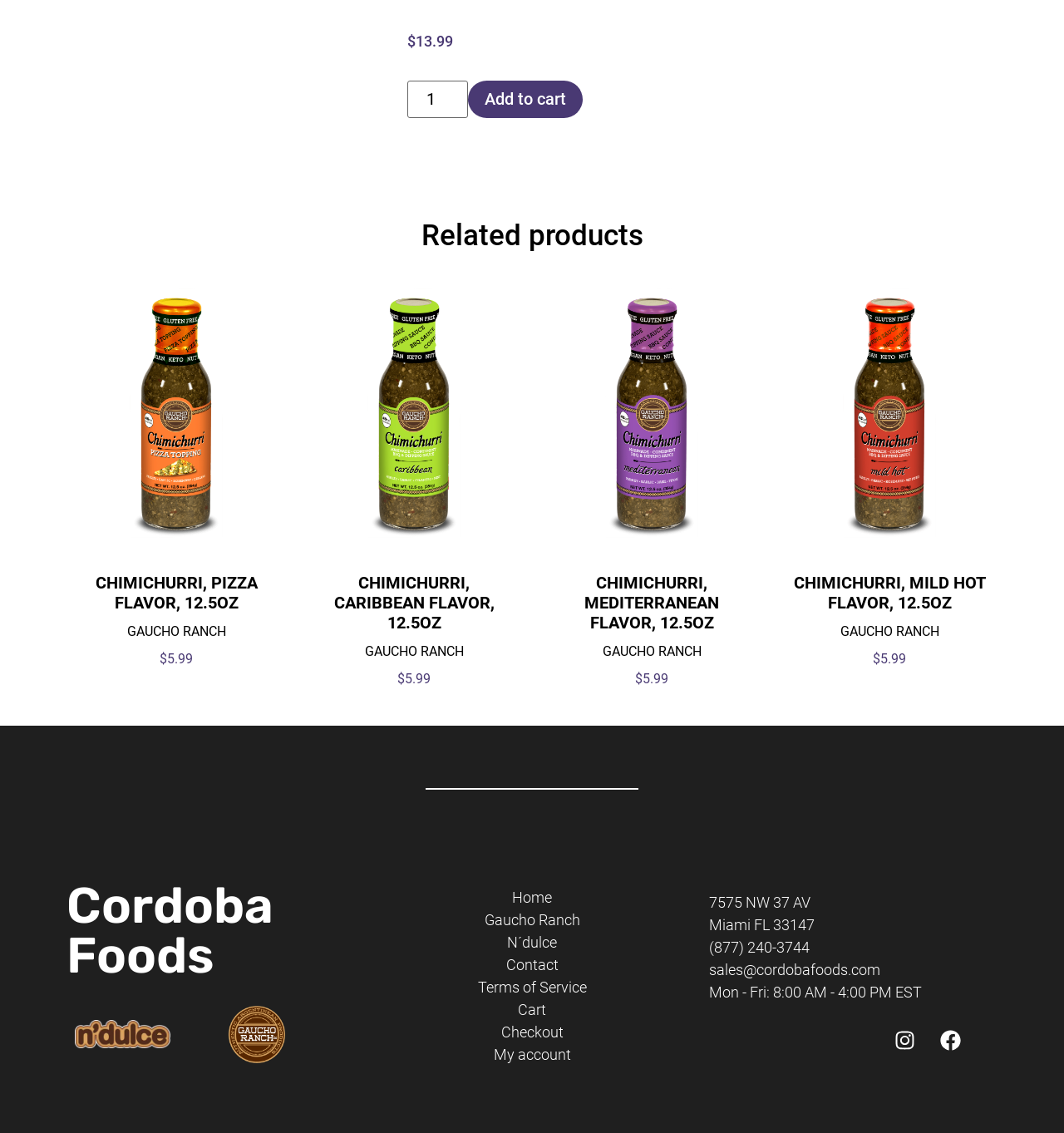Bounding box coordinates are specified in the format (top-left x, top-left y, bottom-right x, bottom-right y). All values are floating point numbers bounded between 0 and 1. Please provide the bounding box coordinate of the region this sentence describes: Gaucho Ranch

[0.449, 0.802, 0.551, 0.822]